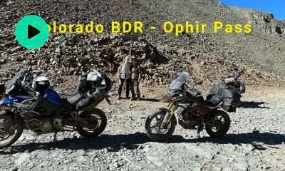Explain the image in a detailed way.

The image captures a scenic view from the Colorado Backcountry Discovery Route (BDR) at Ophir Pass, showcasing two adventure motorcycles parked on a rocky terrain under a clear blue sky. The motorcycles, equipped for rugged exploration, sit prominently in the foreground, indicating the spirit of outdoor adventure. In the background, a few figures can be seen, potentially fellow adventurers or travelers, interacting as they take in the stunning mountainous landscape. The text overlay "Colorado BDR - Ophir Pass" emphasizes the location's significance for motorcycling enthusiasts seeking thrilling experiences in the wilderness. This image not only highlights the beauty of the Colorado landscape but also embodies the essence of exploration and camaraderie among riders.